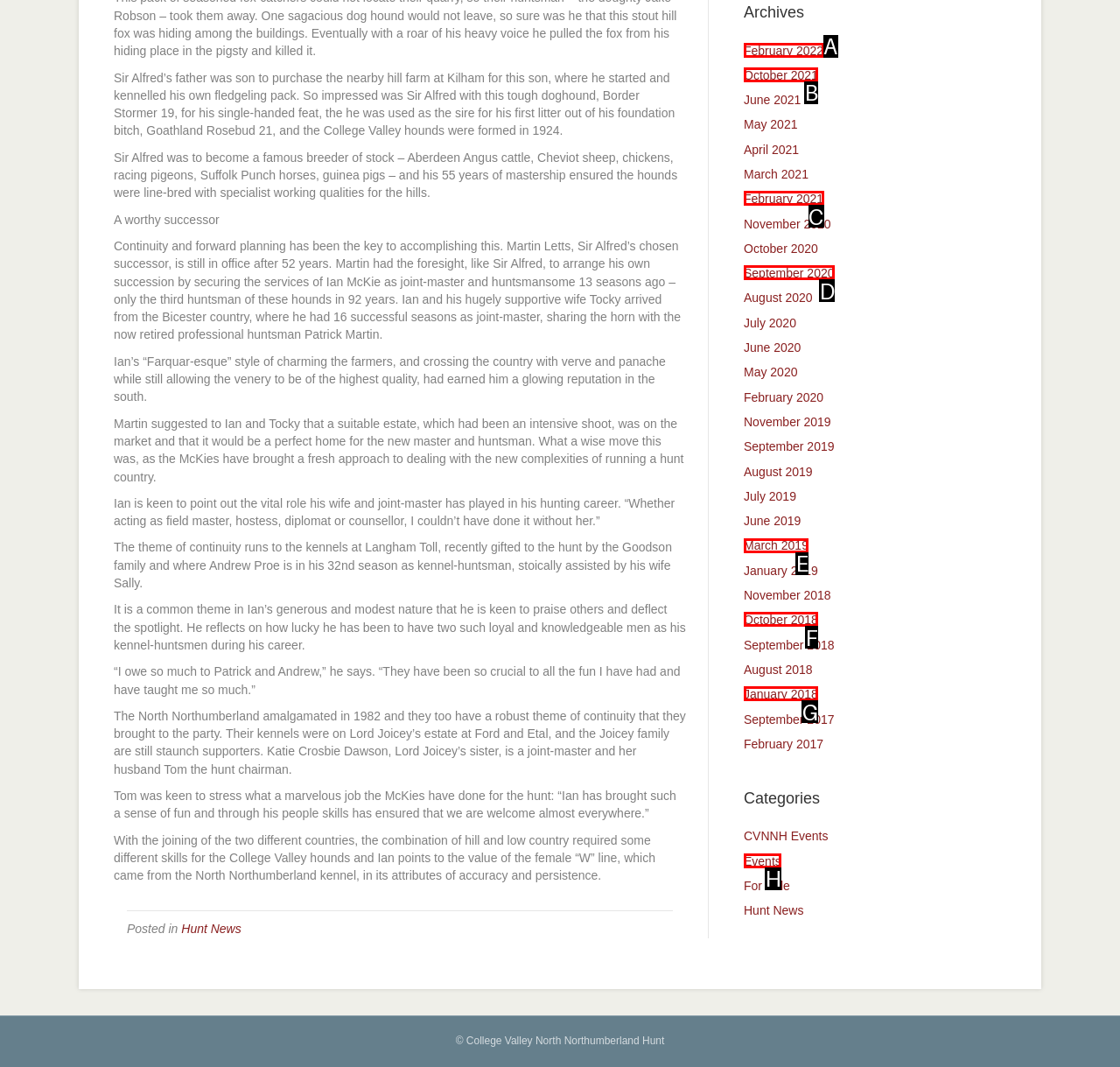Select the letter of the HTML element that best fits the description: Events
Answer with the corresponding letter from the provided choices.

H